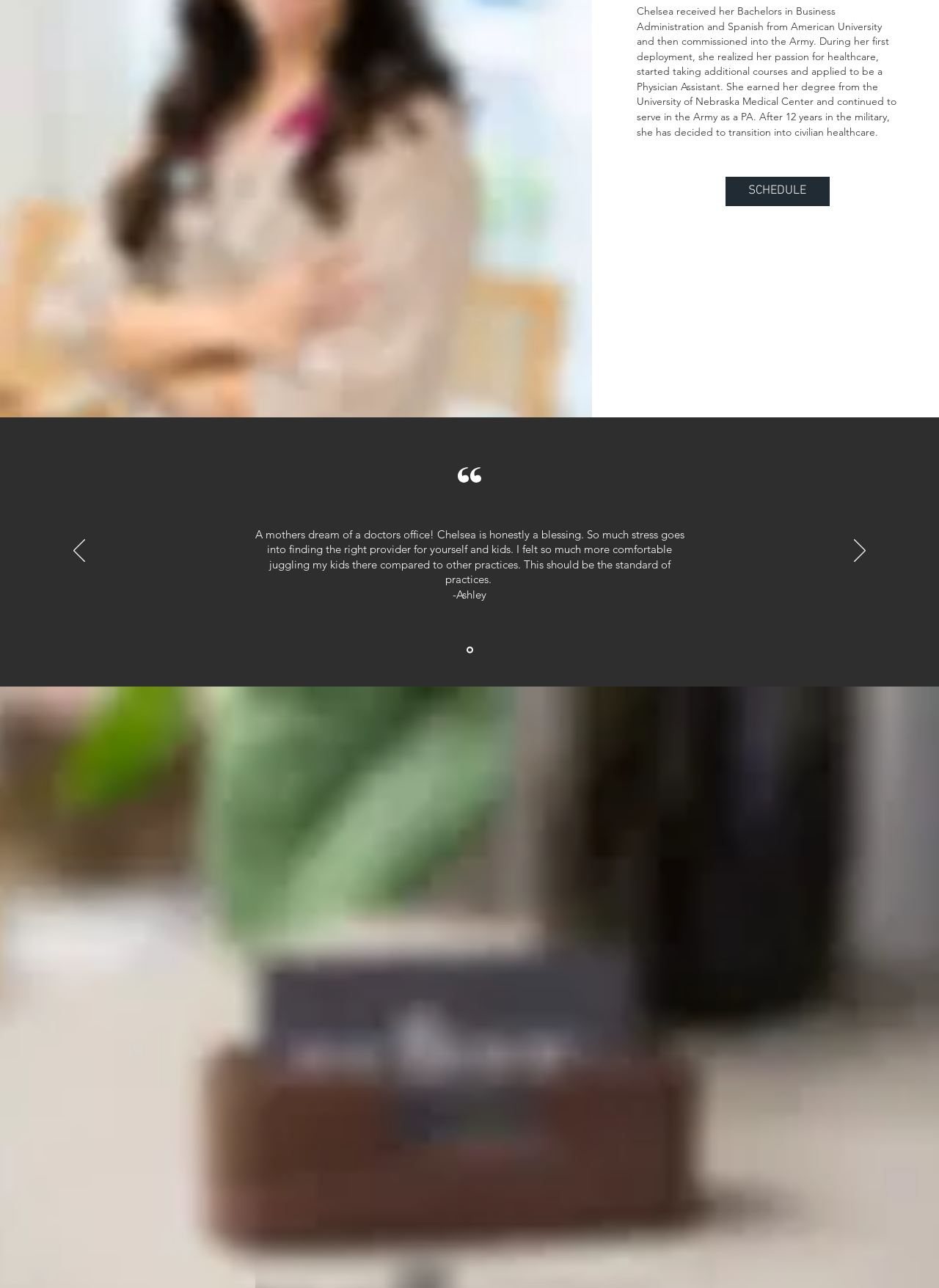Locate the bounding box of the user interface element based on this description: "info@wellonecollective.com".

[0.435, 0.705, 0.58, 0.716]